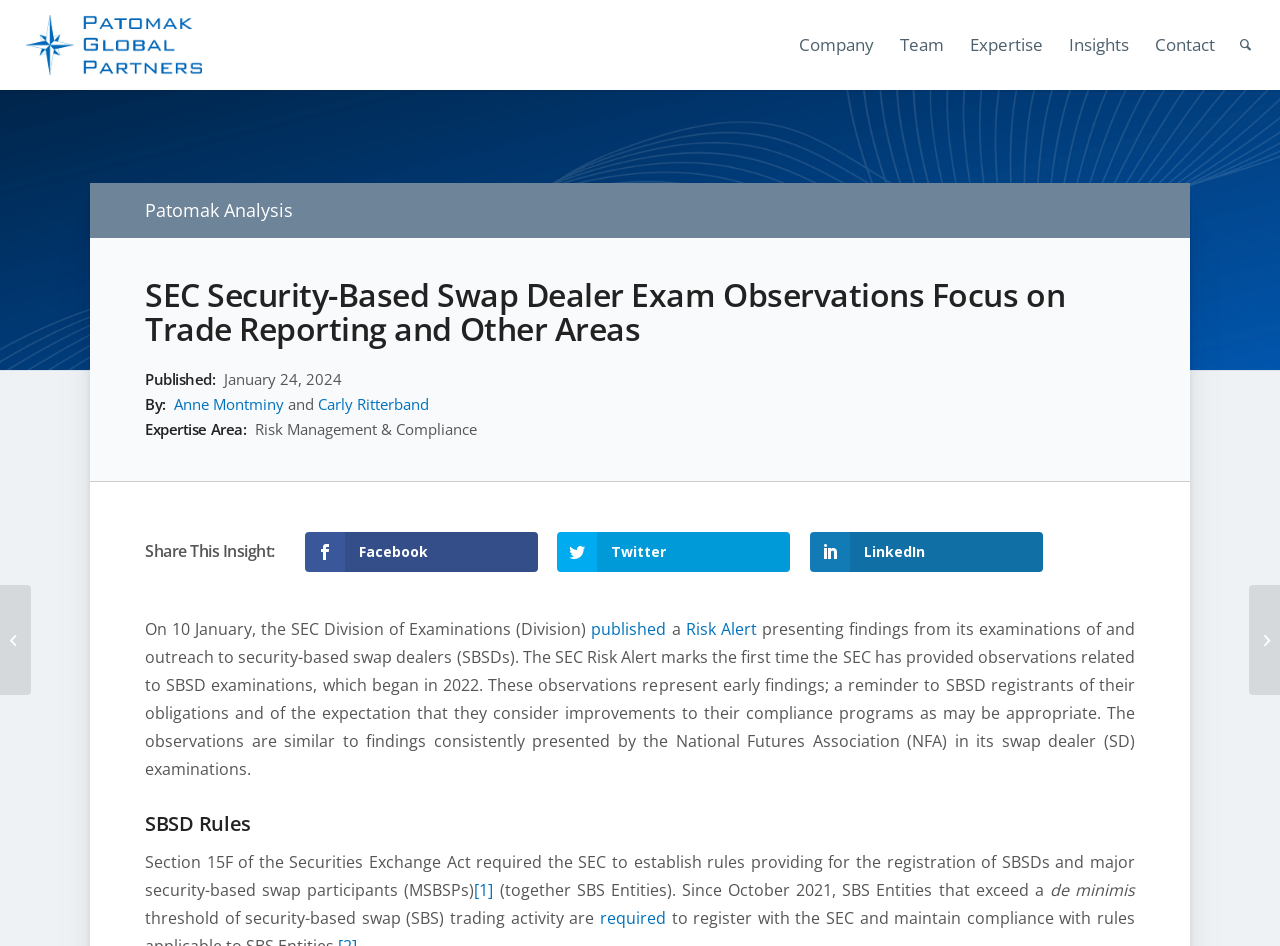Identify the bounding box coordinates for the region of the element that should be clicked to carry out the instruction: "Read the OCC Releases Fall Semiannual Risk Perspective". The bounding box coordinates should be four float numbers between 0 and 1, i.e., [left, top, right, bottom].

[0.0, 0.618, 0.024, 0.735]